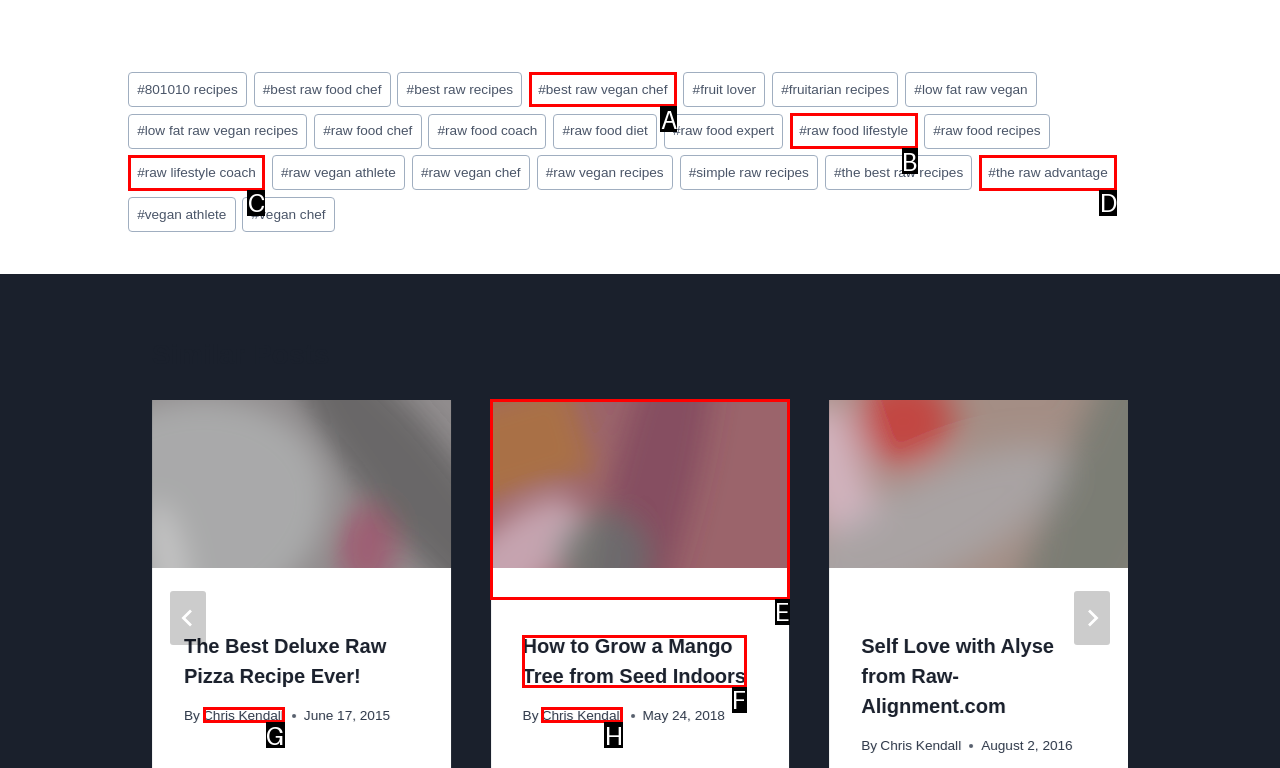Choose the letter that corresponds to the correct button to accomplish the task: Click on the 'Chris Kendall' author link
Reply with the letter of the correct selection only.

G